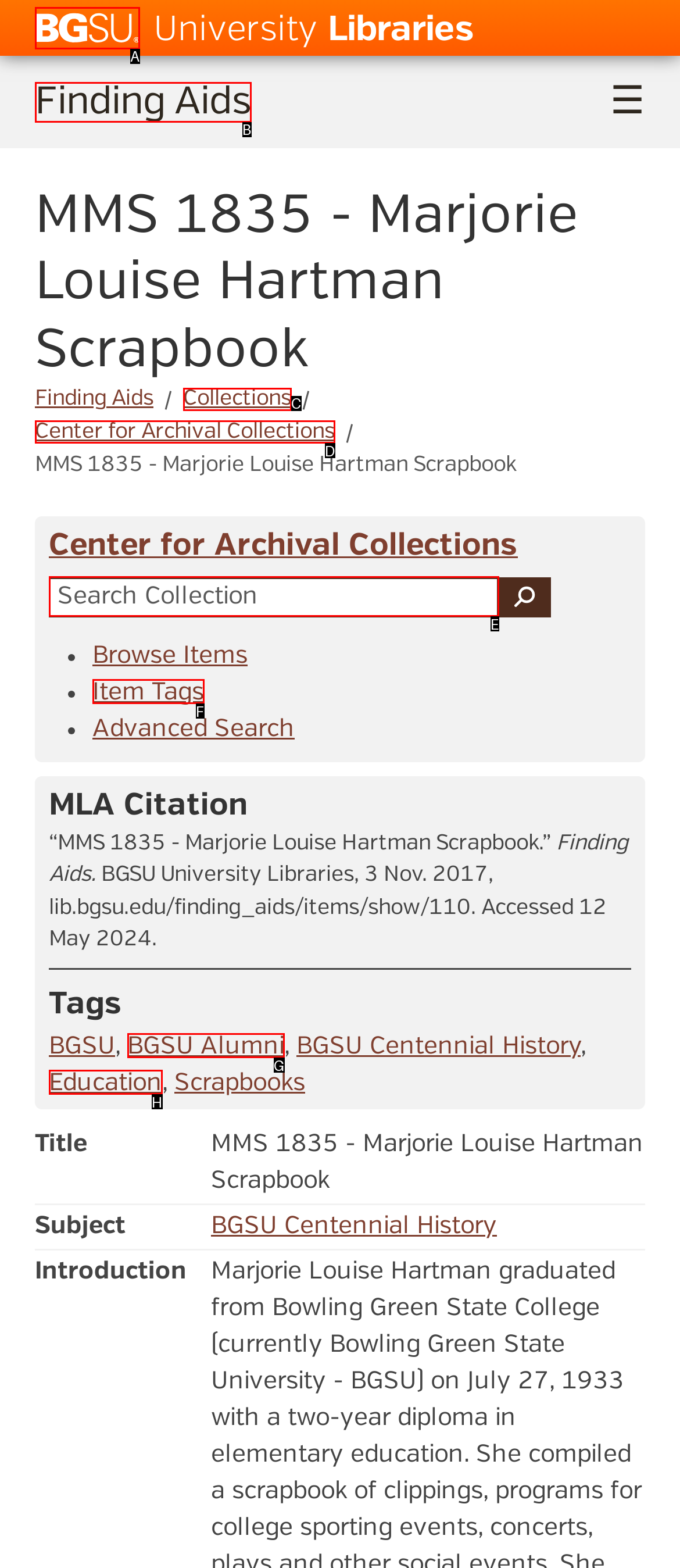Determine the HTML element that aligns with the description: aria-label="Search"
Answer by stating the letter of the appropriate option from the available choices.

None